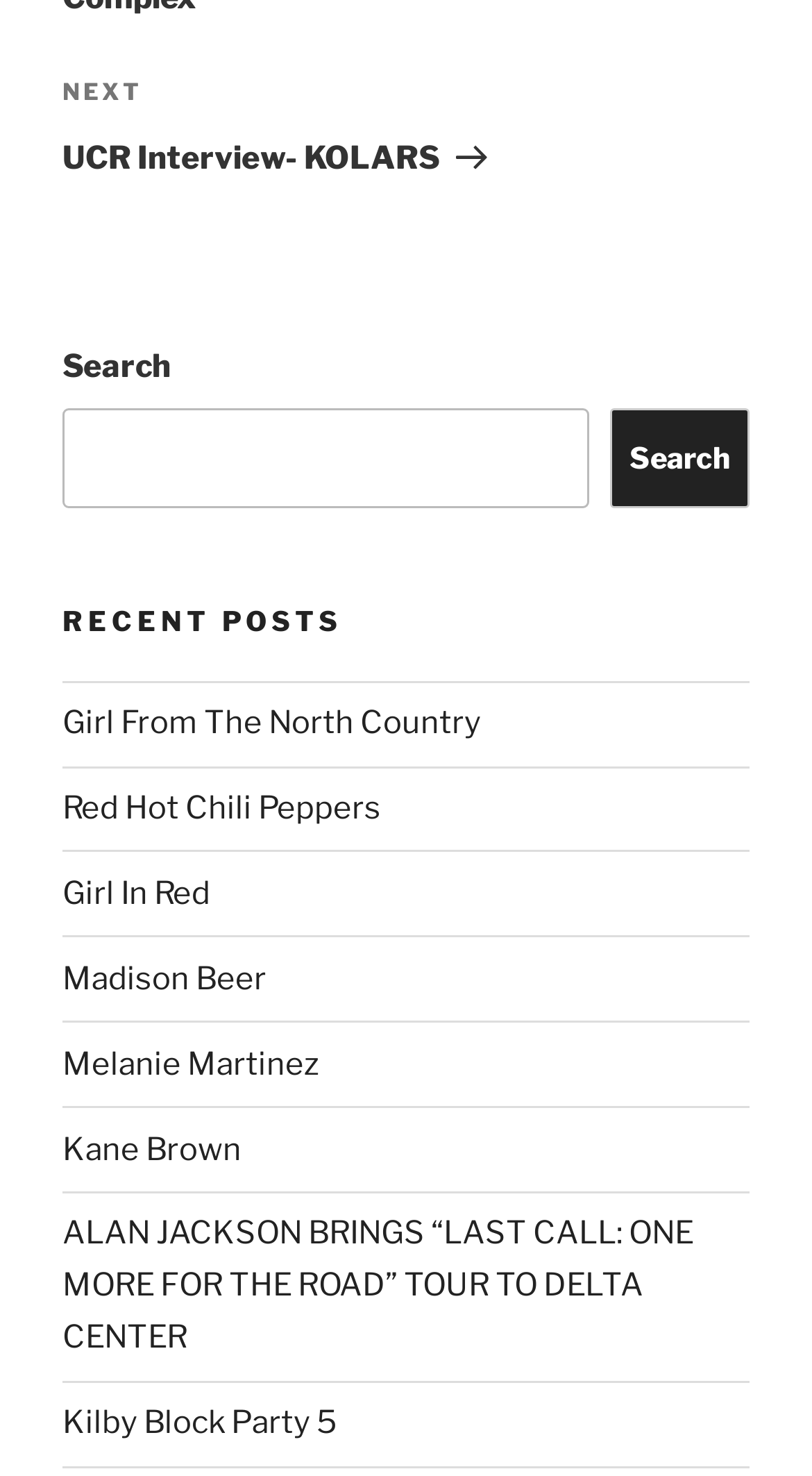What is the first post under 'RECENT POSTS'?
Based on the screenshot, respond with a single word or phrase.

Girl From The North Country